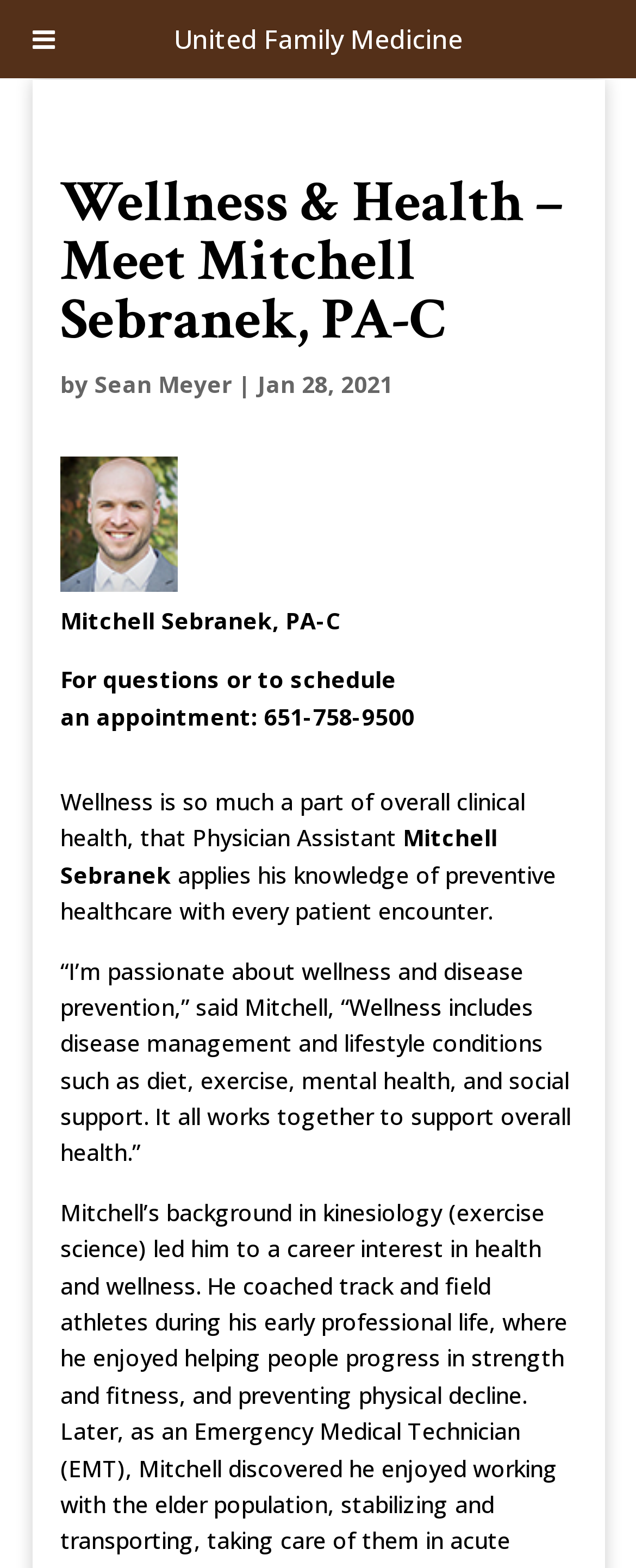What is the phone number to schedule an appointment?
Based on the screenshot, respond with a single word or phrase.

651-758-9500